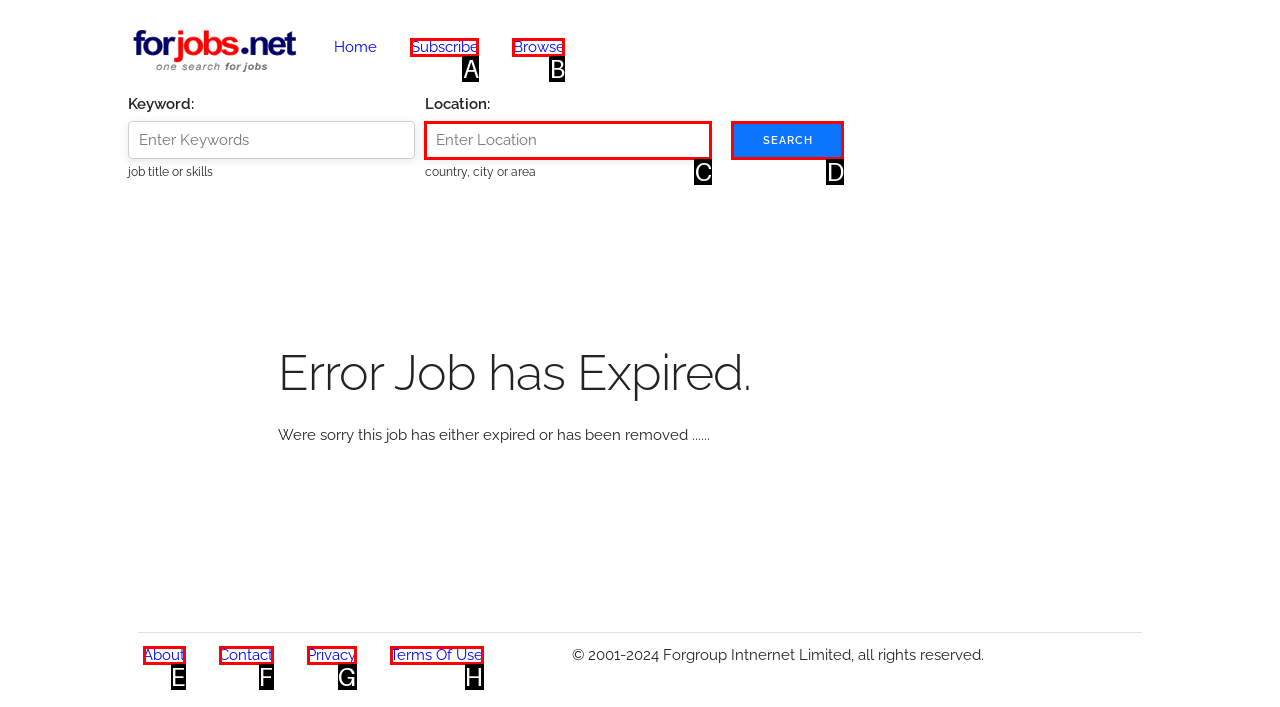Determine which HTML element fits the description: Privacy. Answer with the letter corresponding to the correct choice.

G